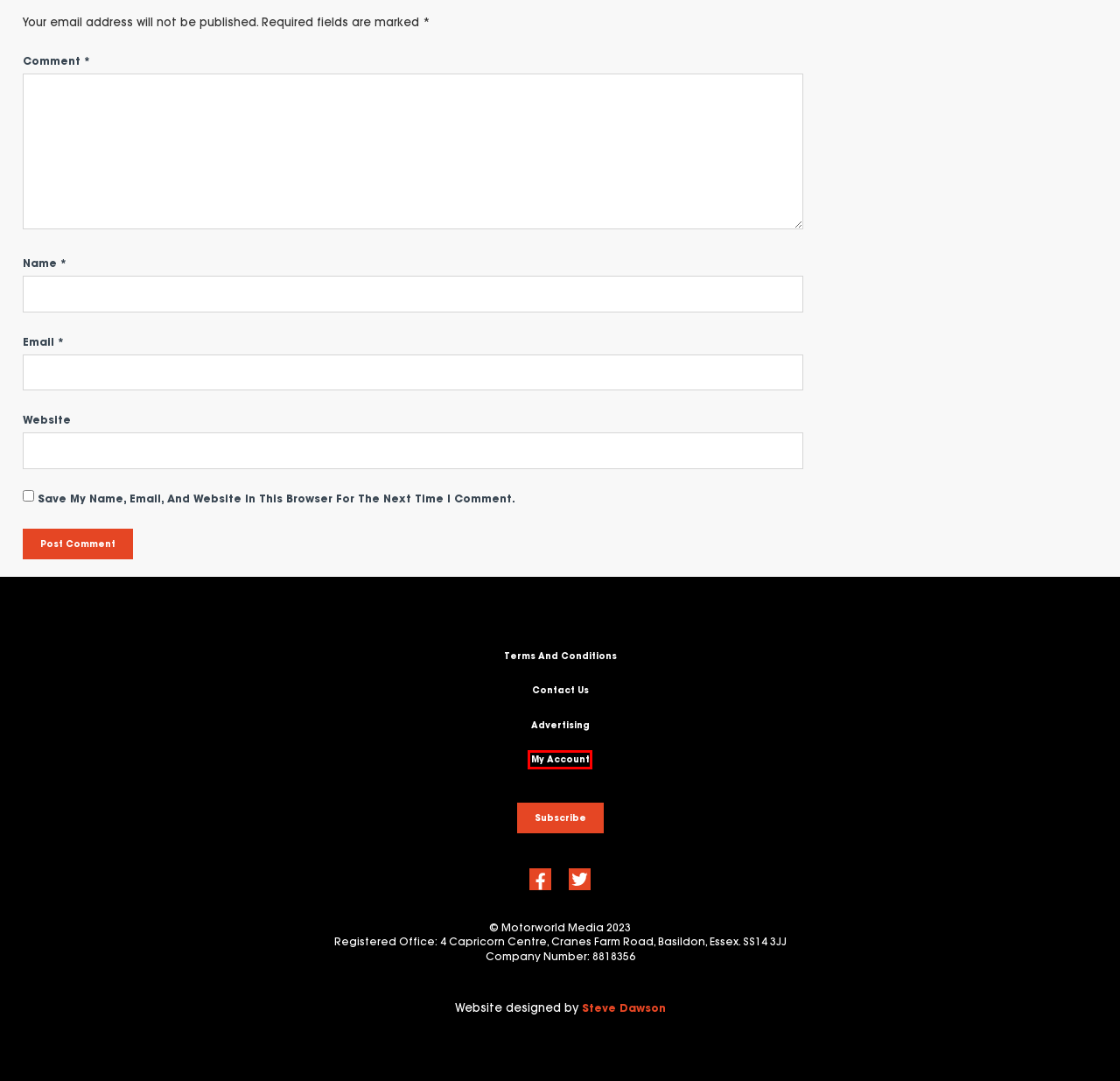You have a screenshot of a webpage with an element surrounded by a red bounding box. Choose the webpage description that best describes the new page after clicking the element inside the red bounding box. Here are the candidates:
A. Diesel&EcoCar Magazine | My Account
B. Diesel&EcoCar Magazine | Terms & Conditions
C. Diesel&EcoCar Magazine | Genesis GV70 Sport 2.2 AWD Automatic
D. Diesel&EcoCar Magazine | Advertising
E. Diesel&EcoCar Magazine | Mazda CX-60 AWD Takumi e-Skyactiv D automatic
F. Diesel&EcoCar Magazine | Exclusive Subscriber Offers Area
G. Diesel&EcoCar Magazine | Competition
H. Diesel&EcoCar Magazine | Contact Us

A